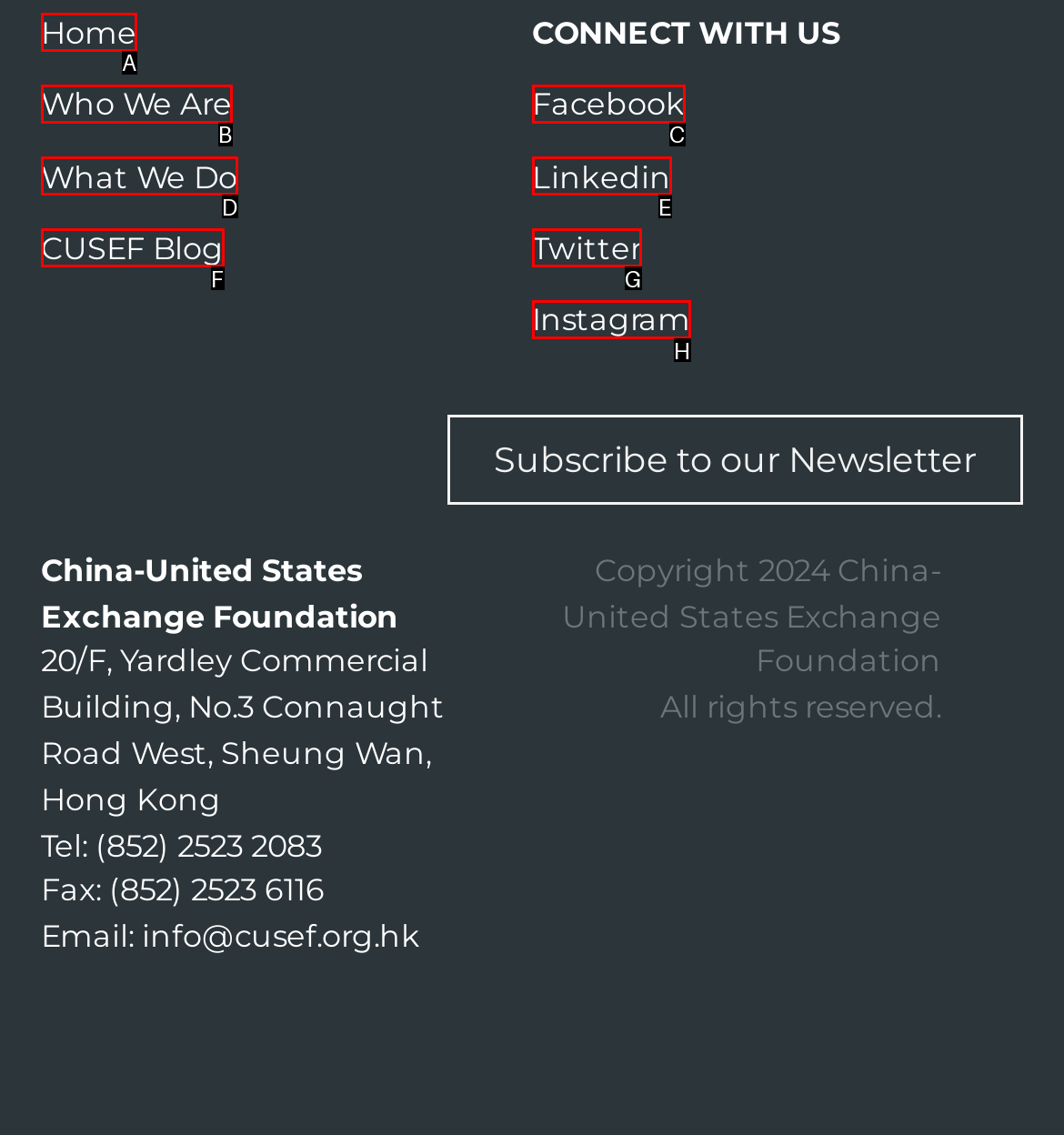Choose the option that best matches the description: Facebook
Indicate the letter of the matching option directly.

C